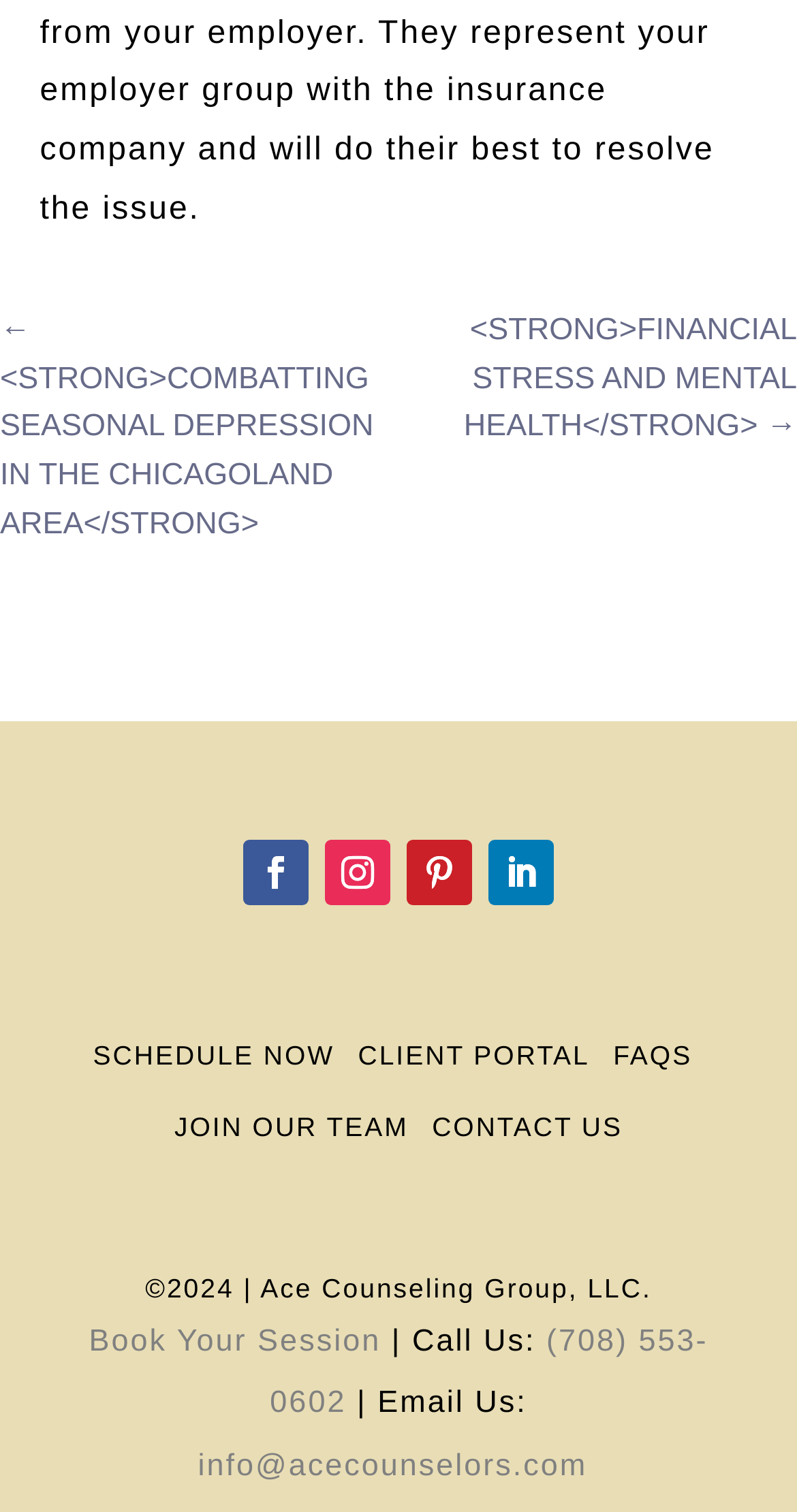Answer briefly with one word or phrase:
How many social media links are available on the webpage?

4